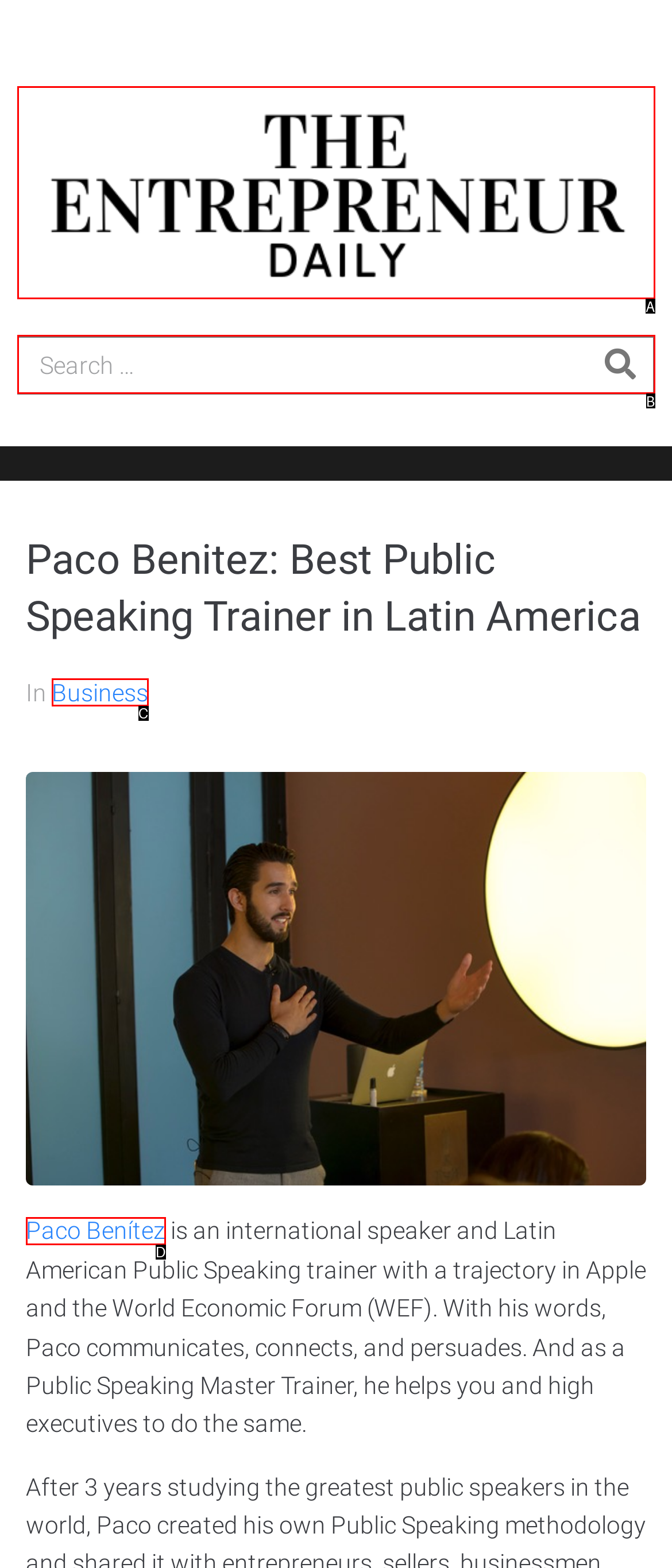From the choices provided, which HTML element best fits the description: Business? Answer with the appropriate letter.

C